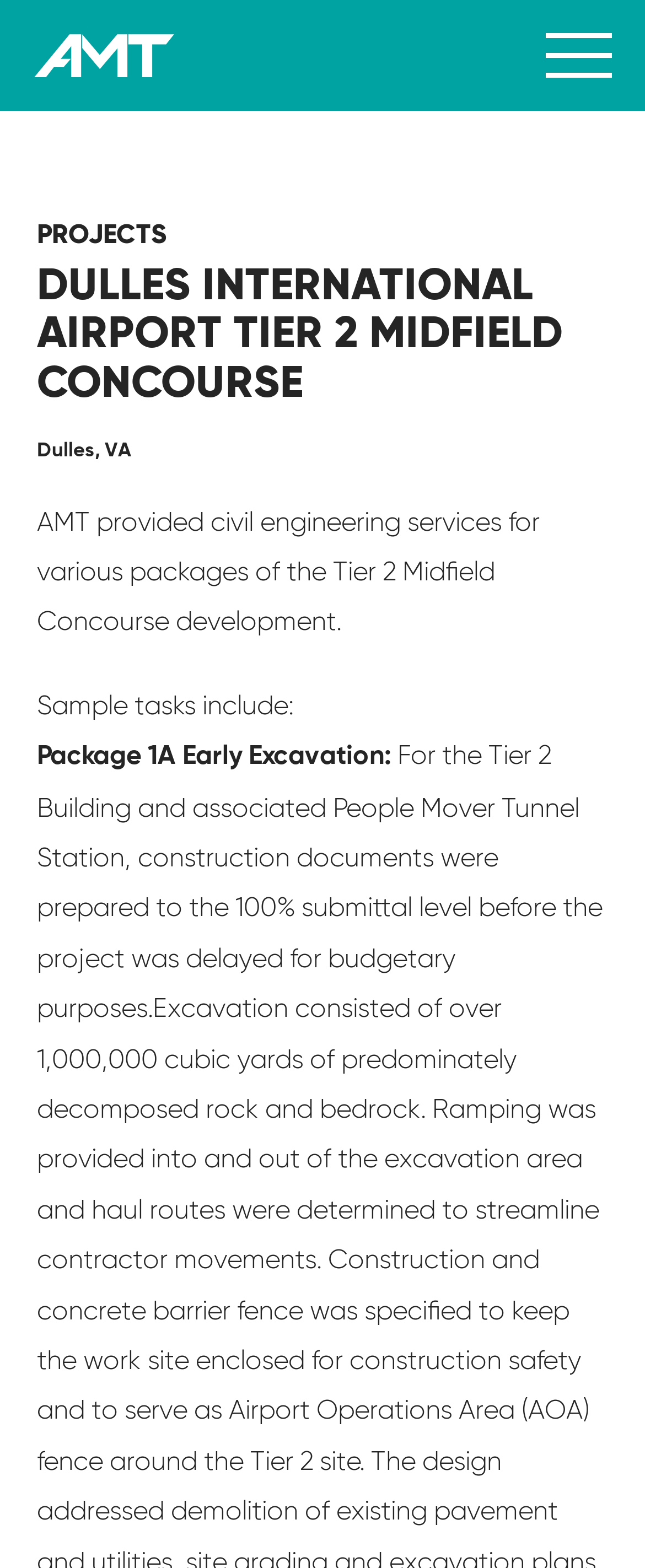What is the main heading displayed on the webpage? Please provide the text.

DULLES INTERNATIONAL AIRPORT TIER 2 MIDFIELD CONCOURSE